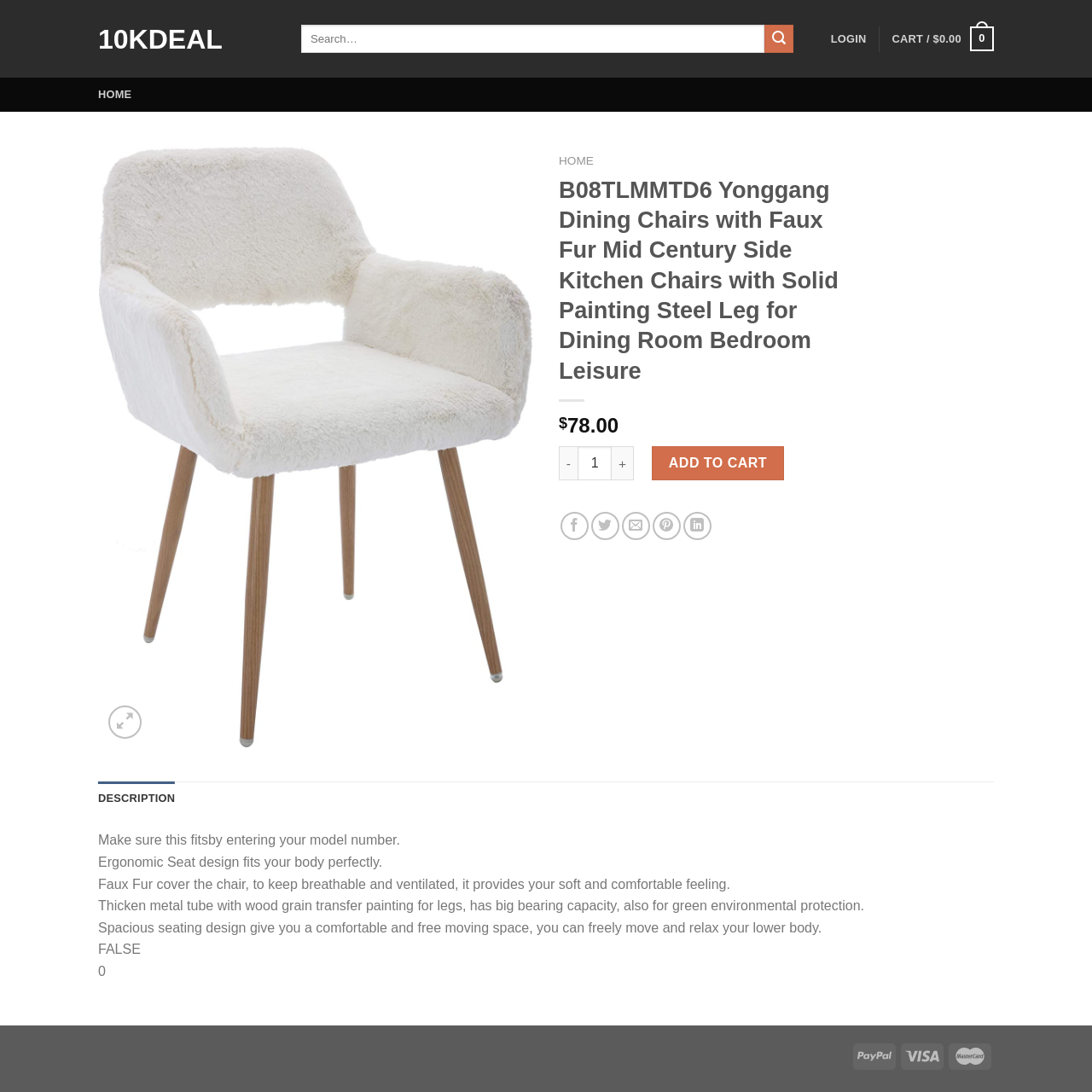What is the material of the chair legs?
Analyze the screenshot and provide a detailed answer to the question.

I found the material of the chair legs by reading the product description, which mentions 'Thicken metal tube with wood grain transfer painting for legs'. This is one of the features of the product.